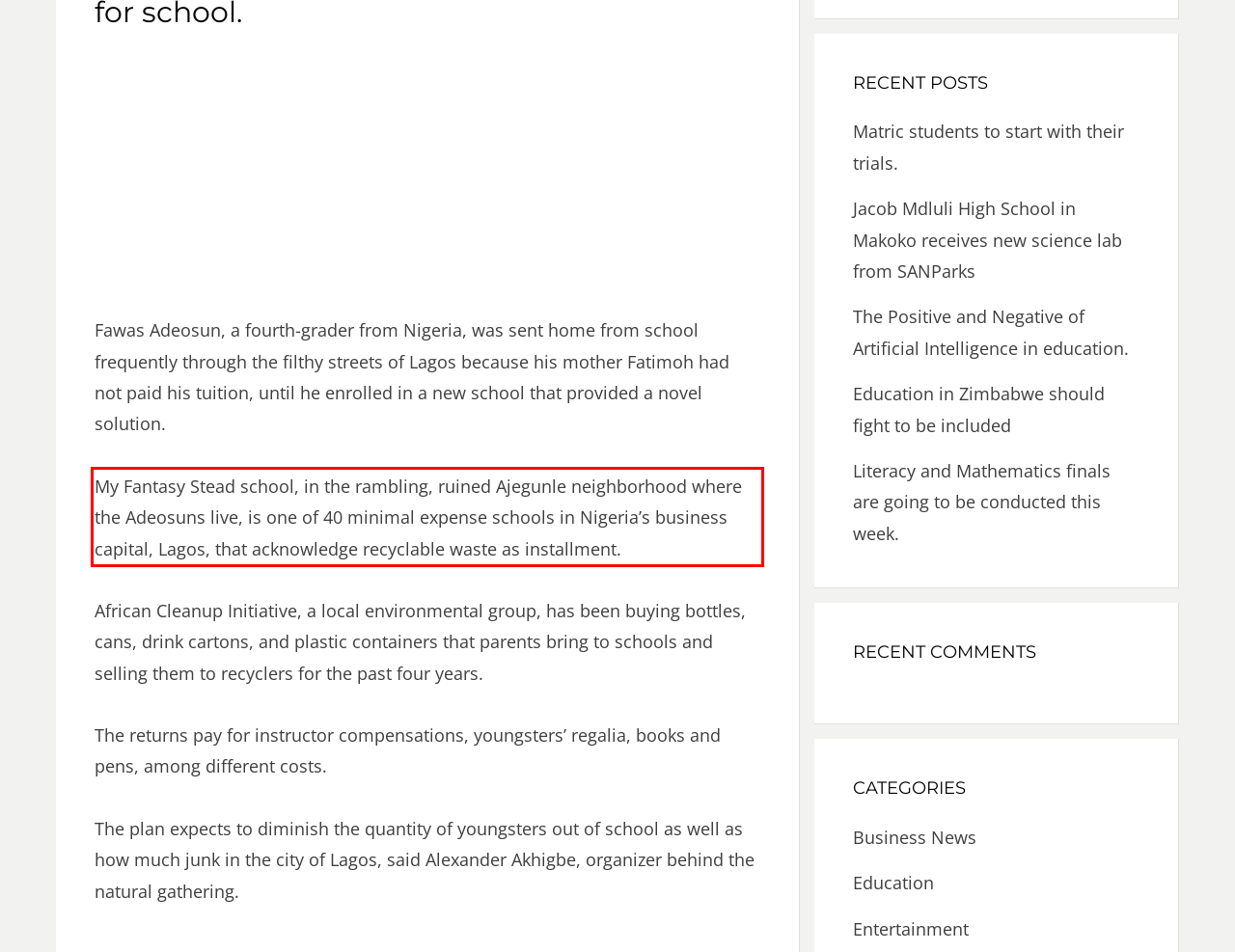Given a screenshot of a webpage with a red bounding box, please identify and retrieve the text inside the red rectangle.

My Fantasy Stead school, in the rambling, ruined Ajegunle neighborhood where the Adeosuns live, is one of 40 minimal expense schools in Nigeria’s business capital, Lagos, that acknowledge recyclable waste as installment.